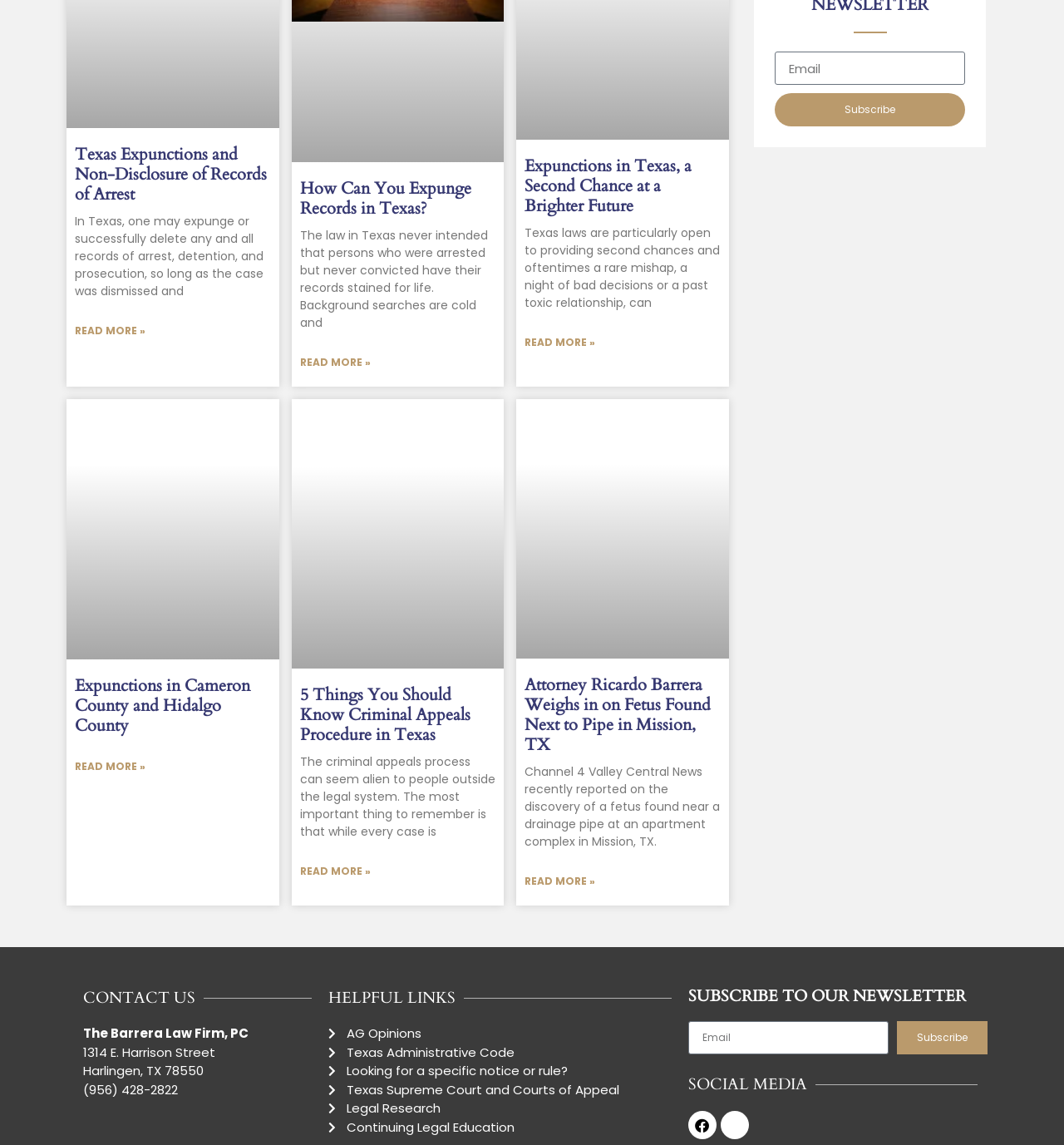Kindly determine the bounding box coordinates of the area that needs to be clicked to fulfill this instruction: "Read more about Texas Expunctions and Non-Disclosure of Records of Arrest".

[0.07, 0.282, 0.137, 0.295]